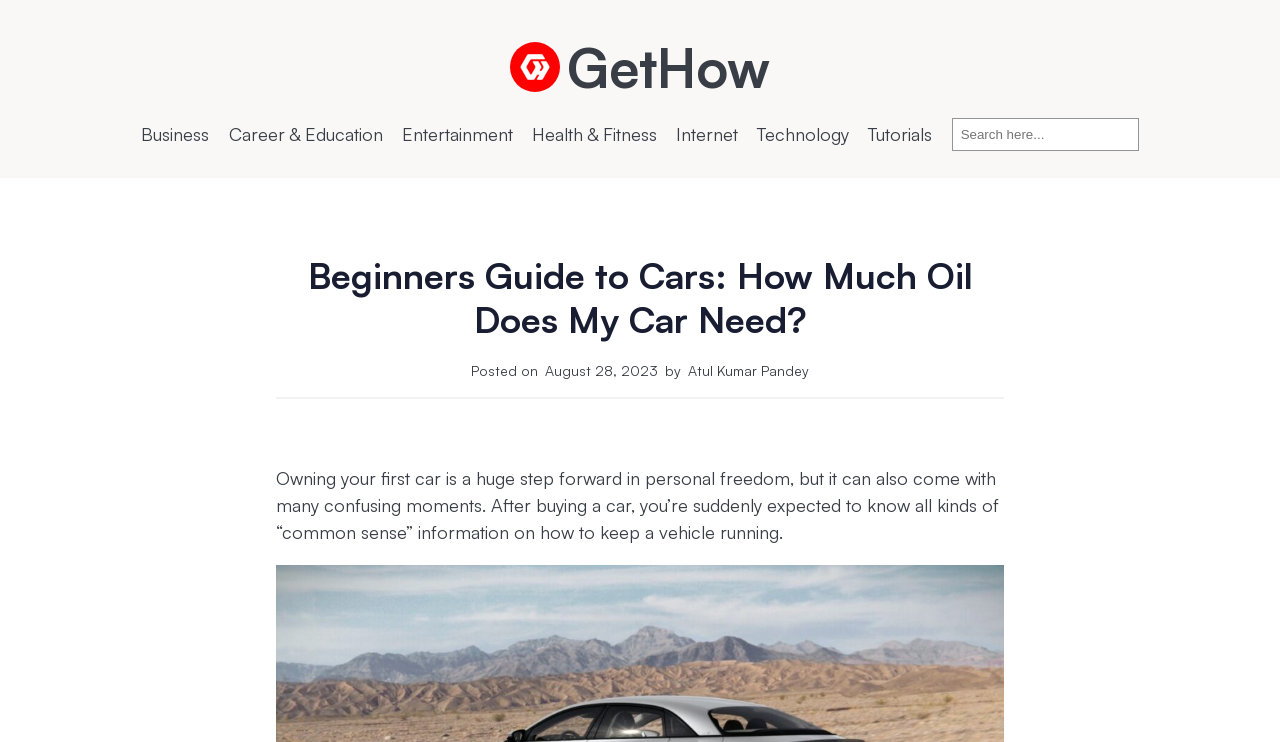How many categories are in the primary navigation?
Using the screenshot, give a one-word or short phrase answer.

8